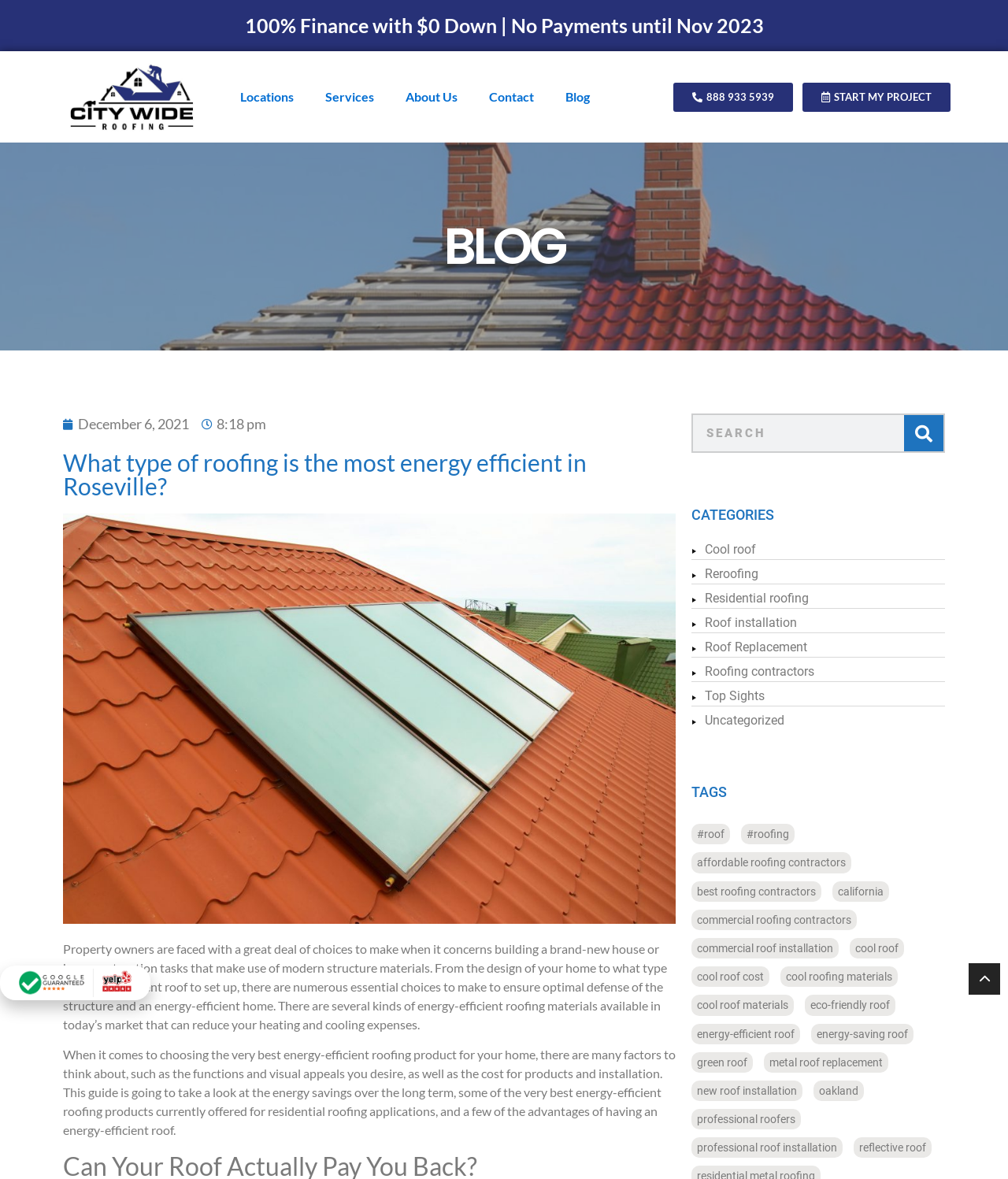Show the bounding box coordinates for the element that needs to be clicked to execute the following instruction: "Click on '100% Finance with $0 Down | No Payments until Nov 2023'". Provide the coordinates in the form of four float numbers between 0 and 1, i.e., [left, top, right, bottom].

[0.062, 0.013, 0.938, 0.03]